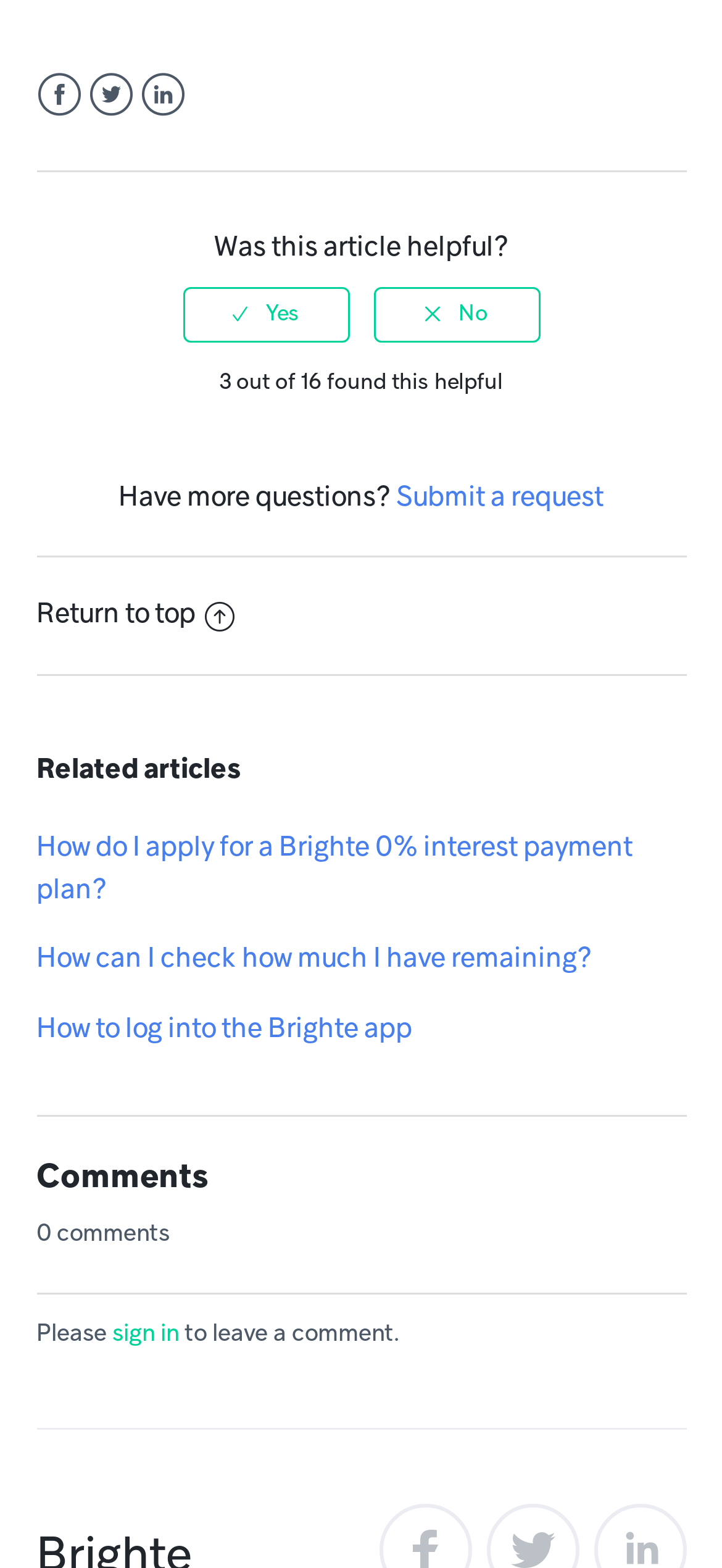What is required to leave a comment?
Using the information from the image, give a concise answer in one word or a short phrase.

To sign in